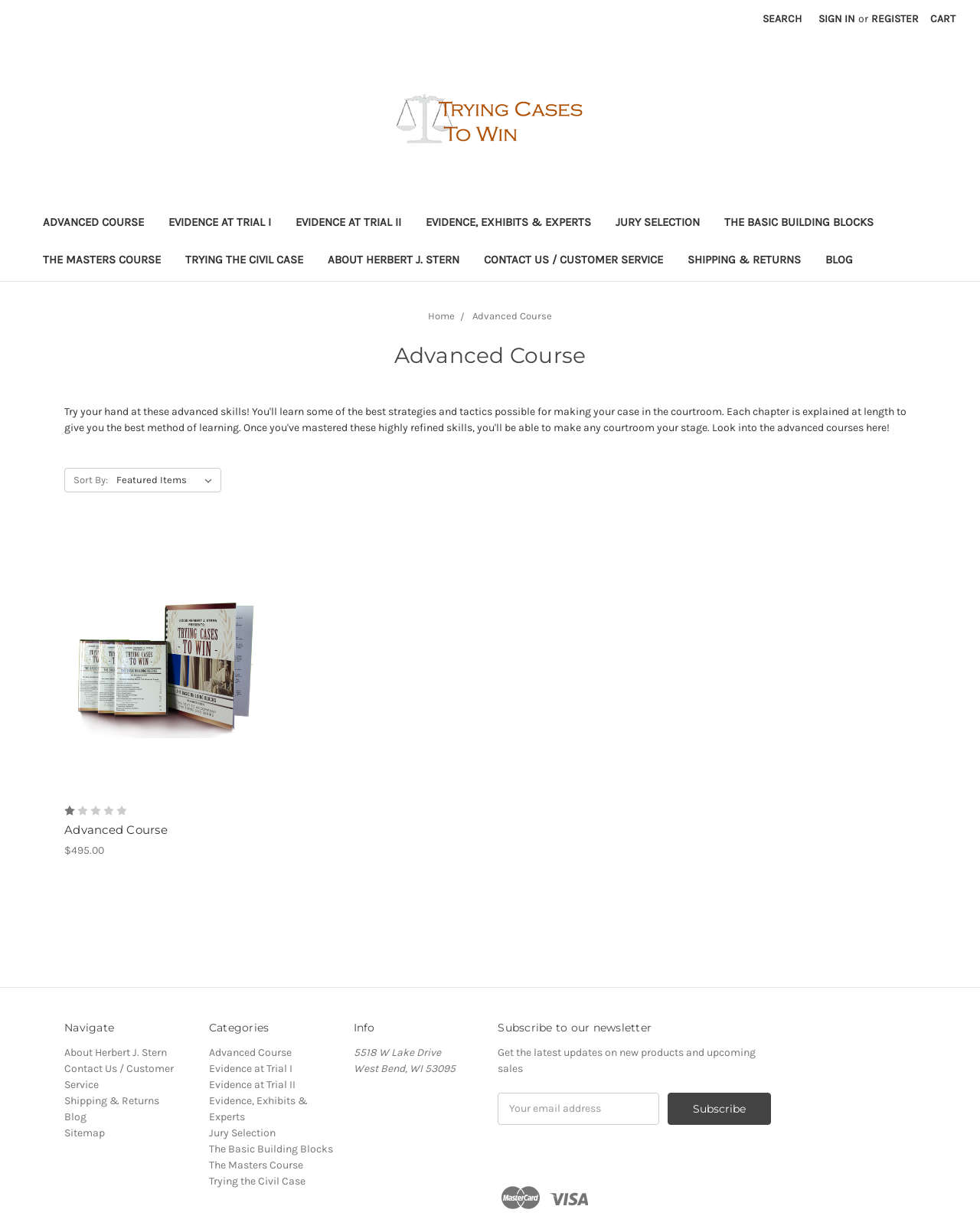Given the webpage screenshot and the description, determine the bounding box coordinates (top-left x, top-left y, bottom-right x, bottom-right y) that define the location of the UI element matching this description: Evidence at Trial II

[0.289, 0.167, 0.422, 0.198]